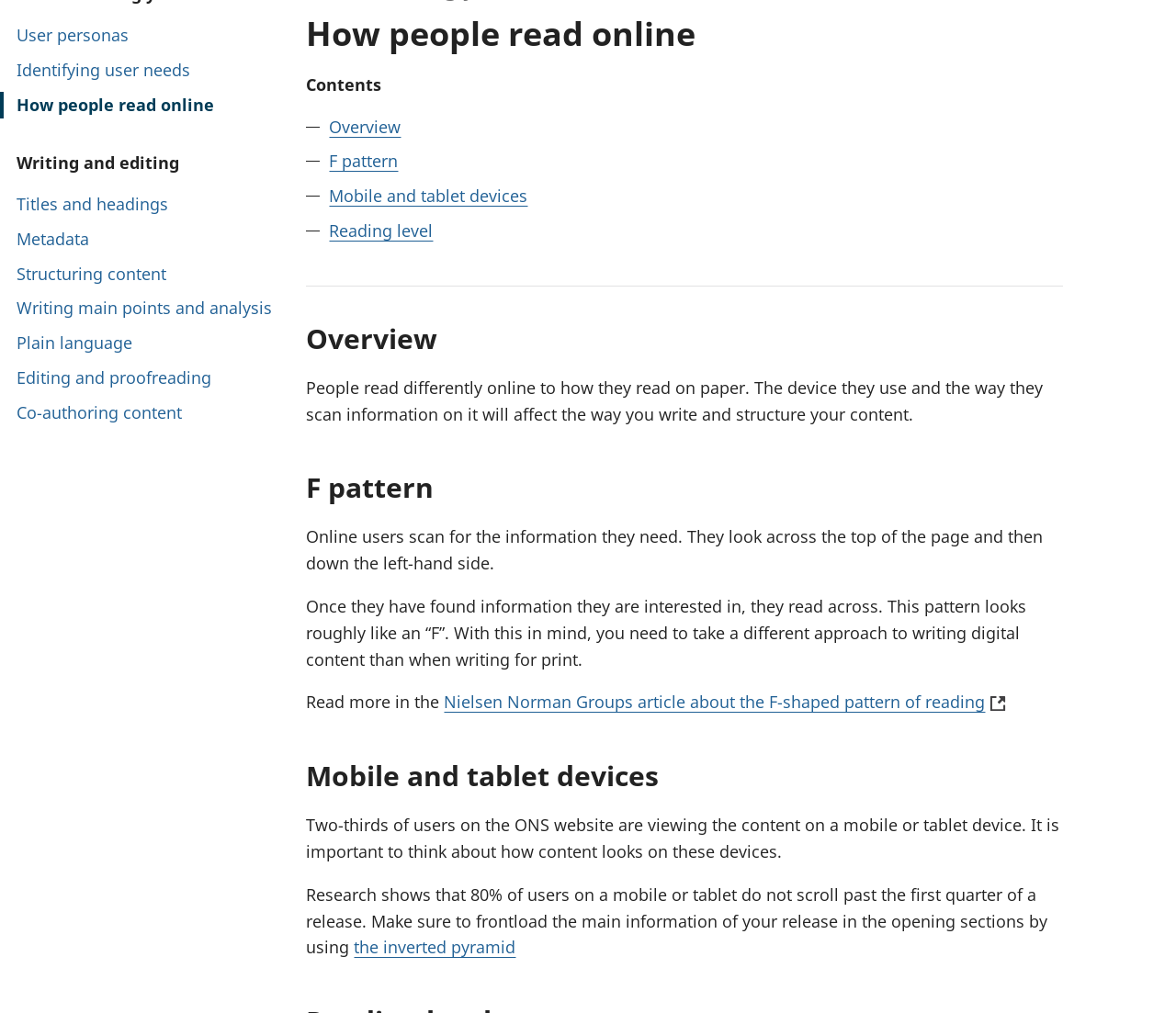Locate and provide the bounding box coordinates for the HTML element that matches this description: "Metadata".

[0.014, 0.225, 0.076, 0.246]